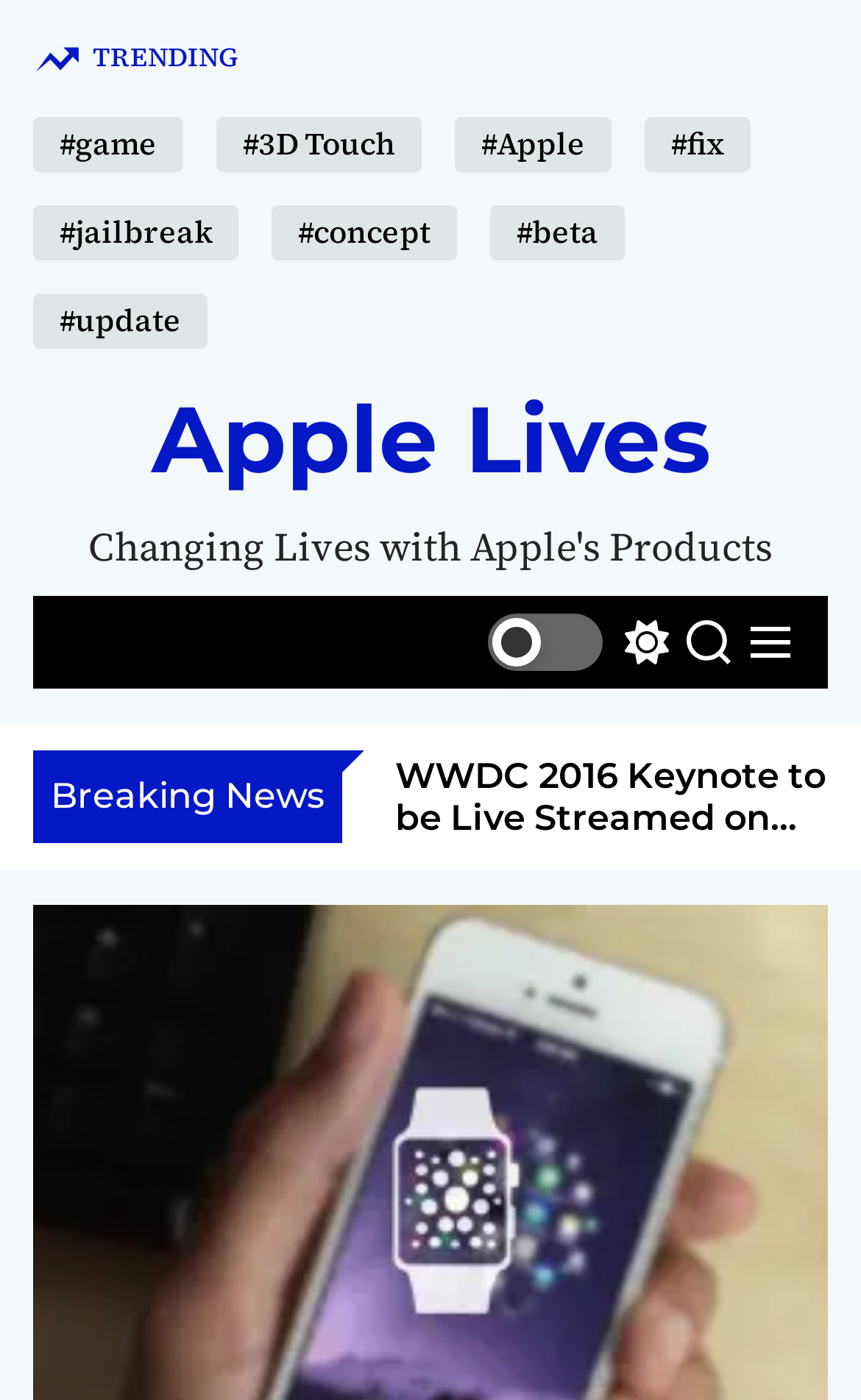Describe all the significant parts and information present on the webpage.

The webpage appears to be a blog or news article page, with a focus on Apple-related news and updates. At the top, there is a section with trending topics, including links to "#game", "#3D Touch", "#Apple", "#fix", "#jailbreak", "#concept", "#beta", and "#update". These links are arranged horizontally, with "#game" on the left and "#update" on the right.

Below the trending topics, there is a large header that reads "SphereView 1.2 Updated With Support for iOS 9 - Apple Lives". This header spans almost the entire width of the page.

On the right side of the page, there are three buttons: "auto", "Search", and "Menu". The "auto" button has a dropdown menu with the option to "Switch color mode". The "Search" and "Menu" buttons are likely used for navigation and searching the website.

The main content of the page is divided into sections, with a "Breaking News" heading at the top. Below this heading, there is a group of articles, with the first article featuring a link to "Shadow Vamp: A Vampire-themed Game for iOS". This article is part of a larger group, with a pagination indicator showing "2 / 7", suggesting that there are multiple pages of articles.

Overall, the webpage appears to be a news or blog page focused on Apple-related topics, with a clean and organized layout and easy-to-navigate sections.